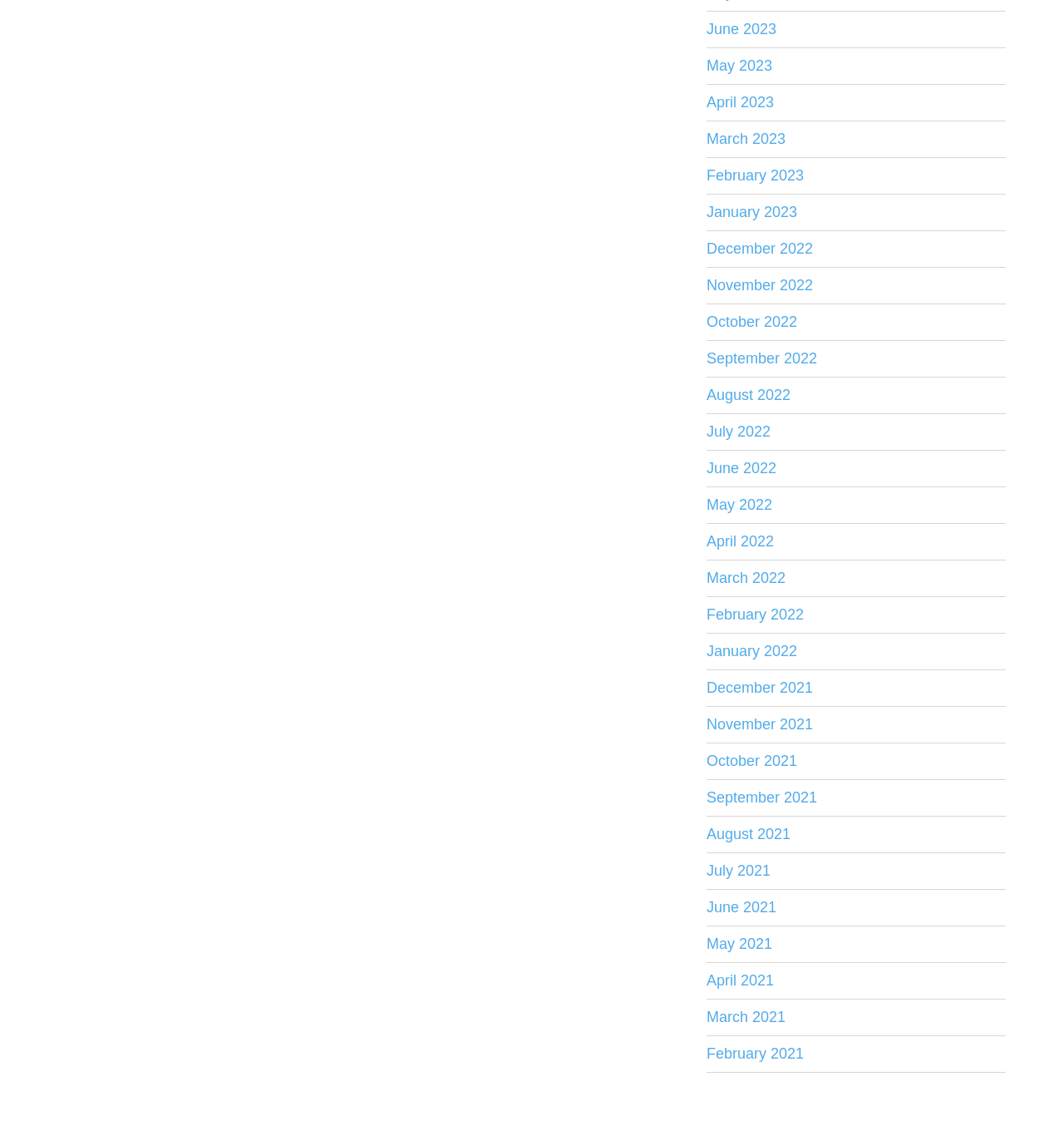Locate the bounding box coordinates of the area where you should click to accomplish the instruction: "View June 2023".

[0.664, 0.01, 0.945, 0.043]